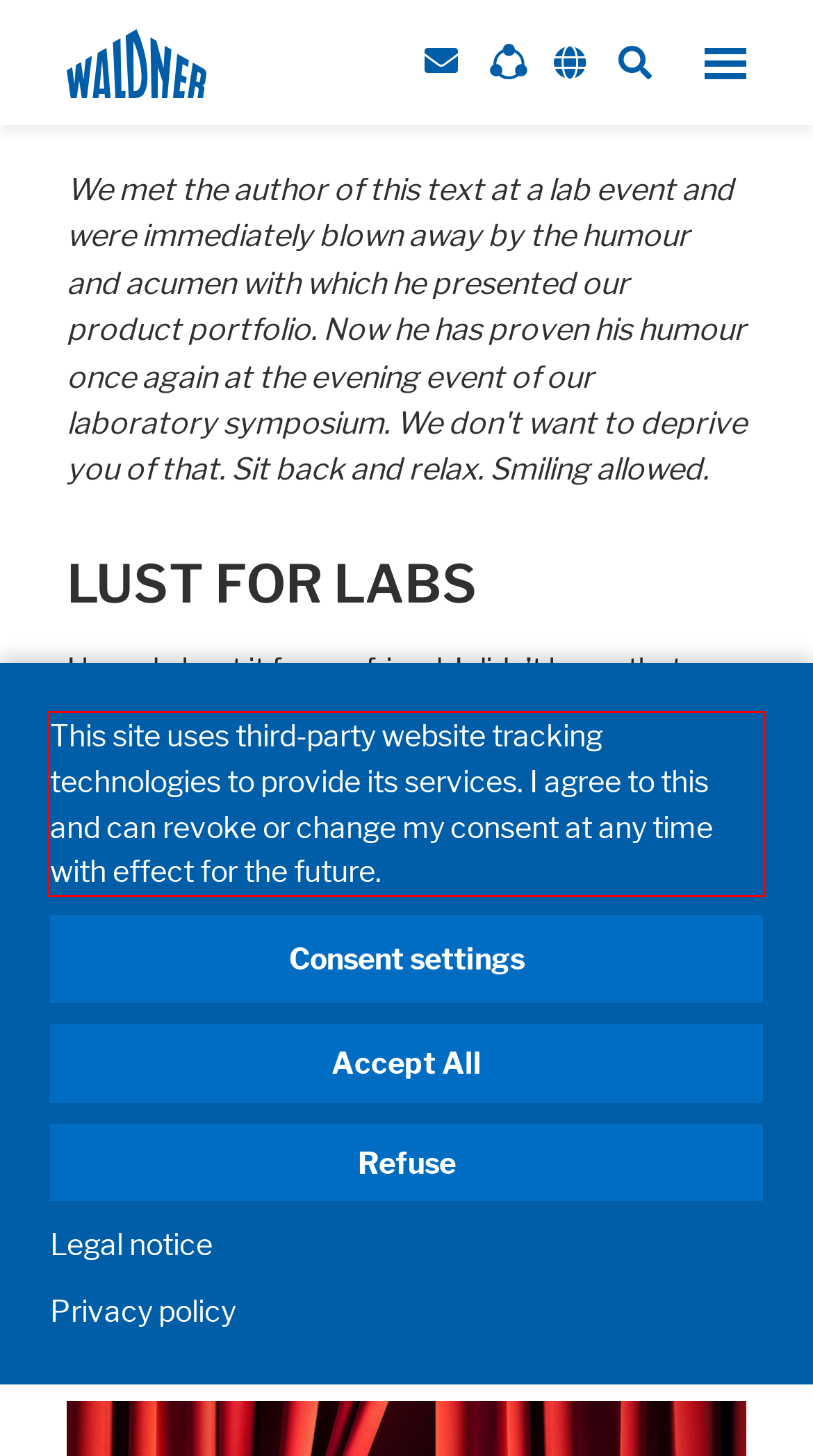From the provided screenshot, extract the text content that is enclosed within the red bounding box.

This site uses third-party website tracking technologies to provide its services. I agree to this and can revoke or change my consent at any time with effect for the future.